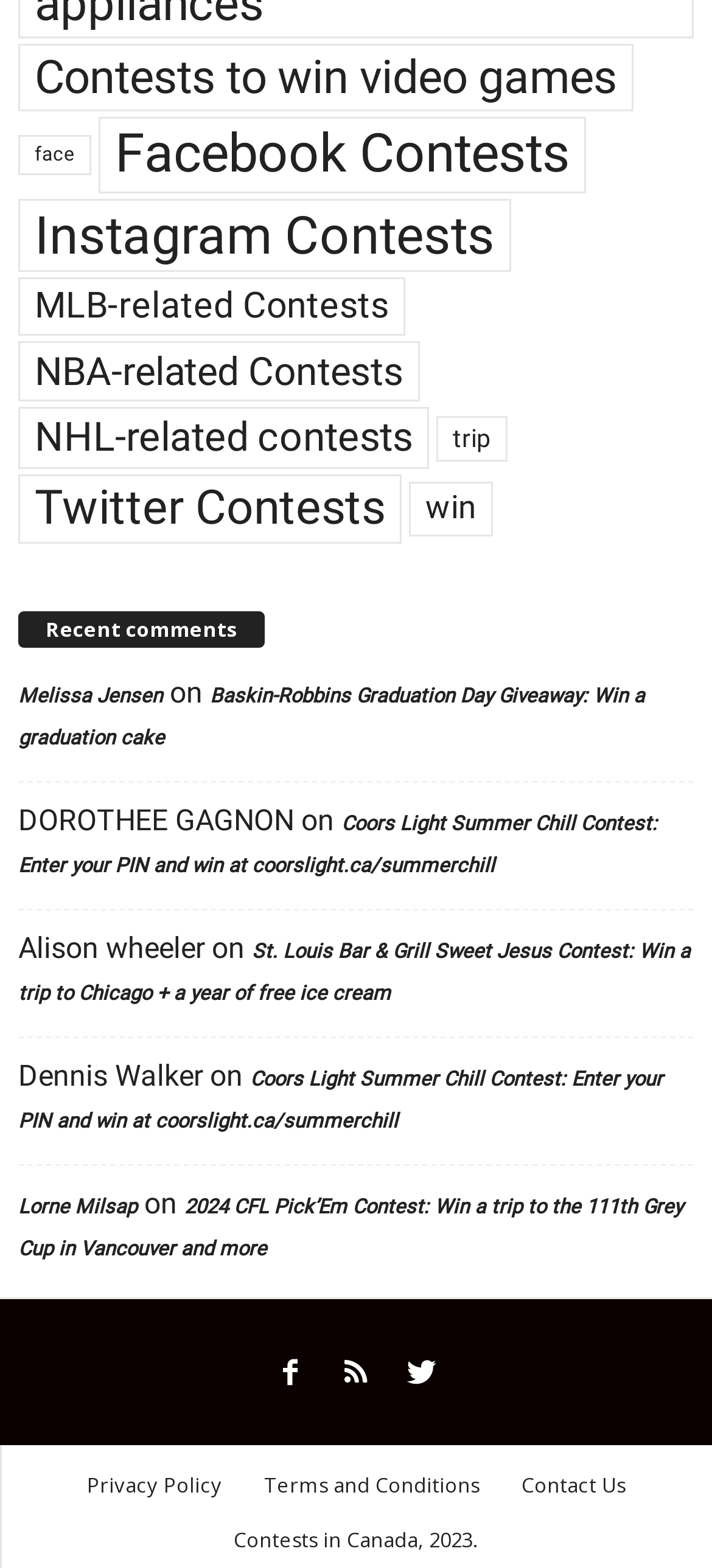How many items are in the Facebook Contests category?
Please look at the screenshot and answer using one word or phrase.

2,516